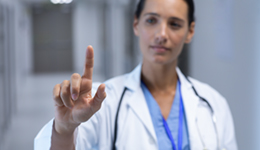Explain the details of the image you are viewing.

The image showcases a front view of a mixed-race female doctor in a hospital corridor, gesturing as if she is interacting with an invisible touchscreen. She is wearing a white lab coat, which is a standard attire for medical professionals, along with a blue scrub top underneath. Her expression is focused and engaged, highlighting a moment of advanced technology integration in healthcare settings. The corridor is well-lit, contributing to an atmosphere of professionalism and innovation within a modern medical environment. This imagery captures the essence of healthcare advancements and the evolving role of technology in patient care.